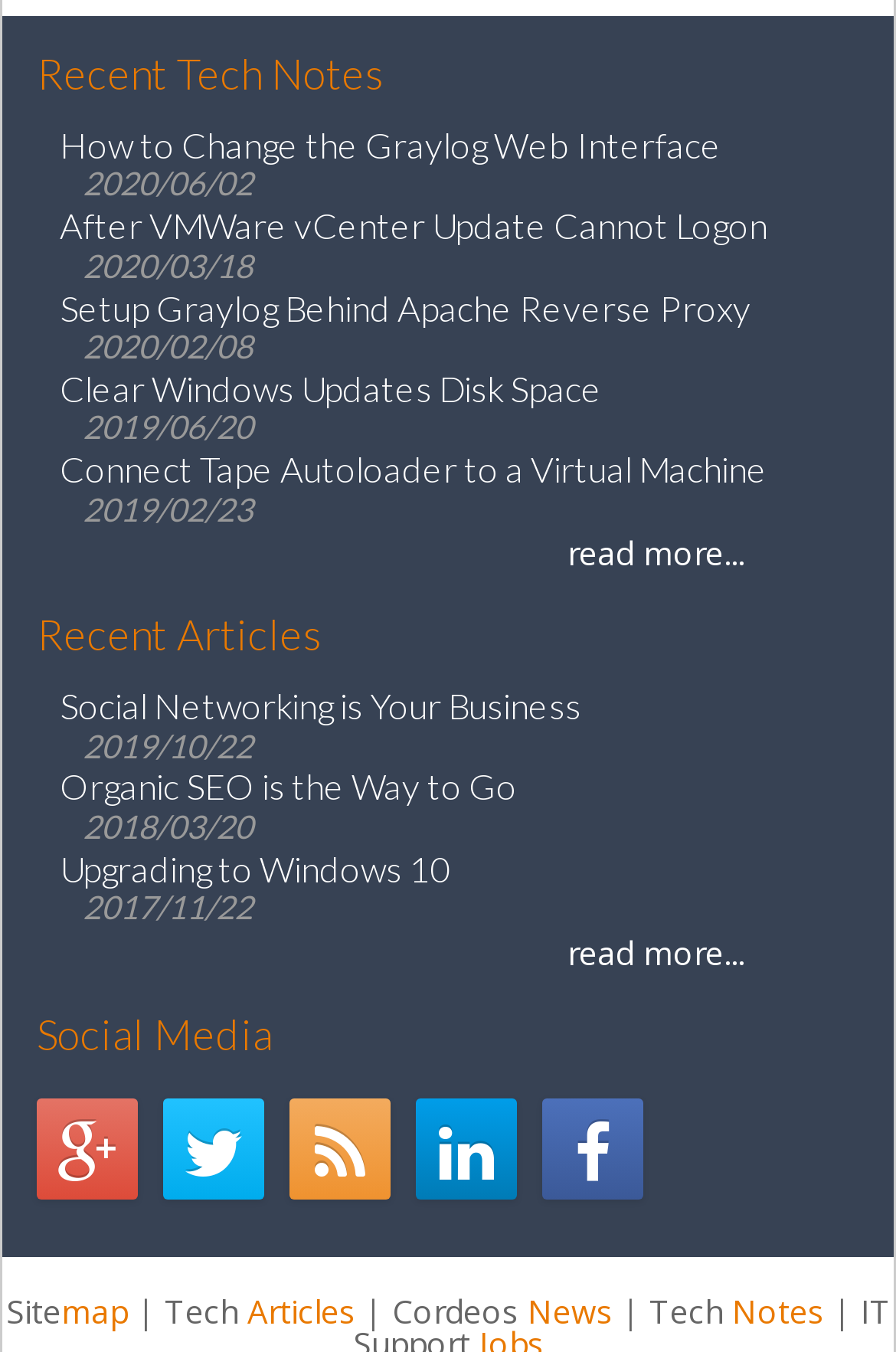Refer to the screenshot and give an in-depth answer to this question: What is the title of the first article under 'Recent Articles'?

I looked at the headings under 'Recent Articles' and found the first article to be titled 'Social Networking is Your Business'.